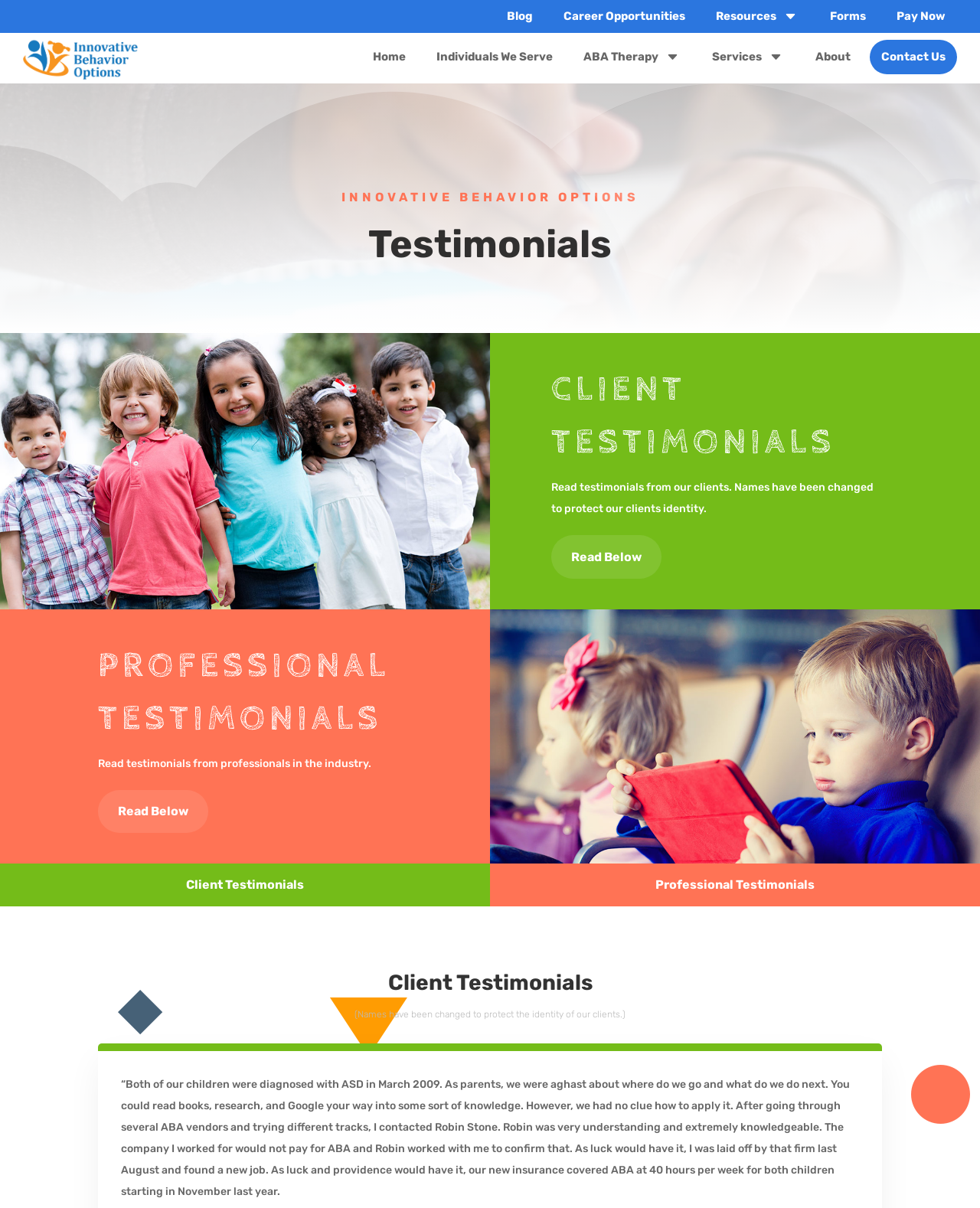Can you show the bounding box coordinates of the region to click on to complete the task described in the instruction: "Click on the 'Blog' menu item"?

[0.506, 0.003, 0.556, 0.025]